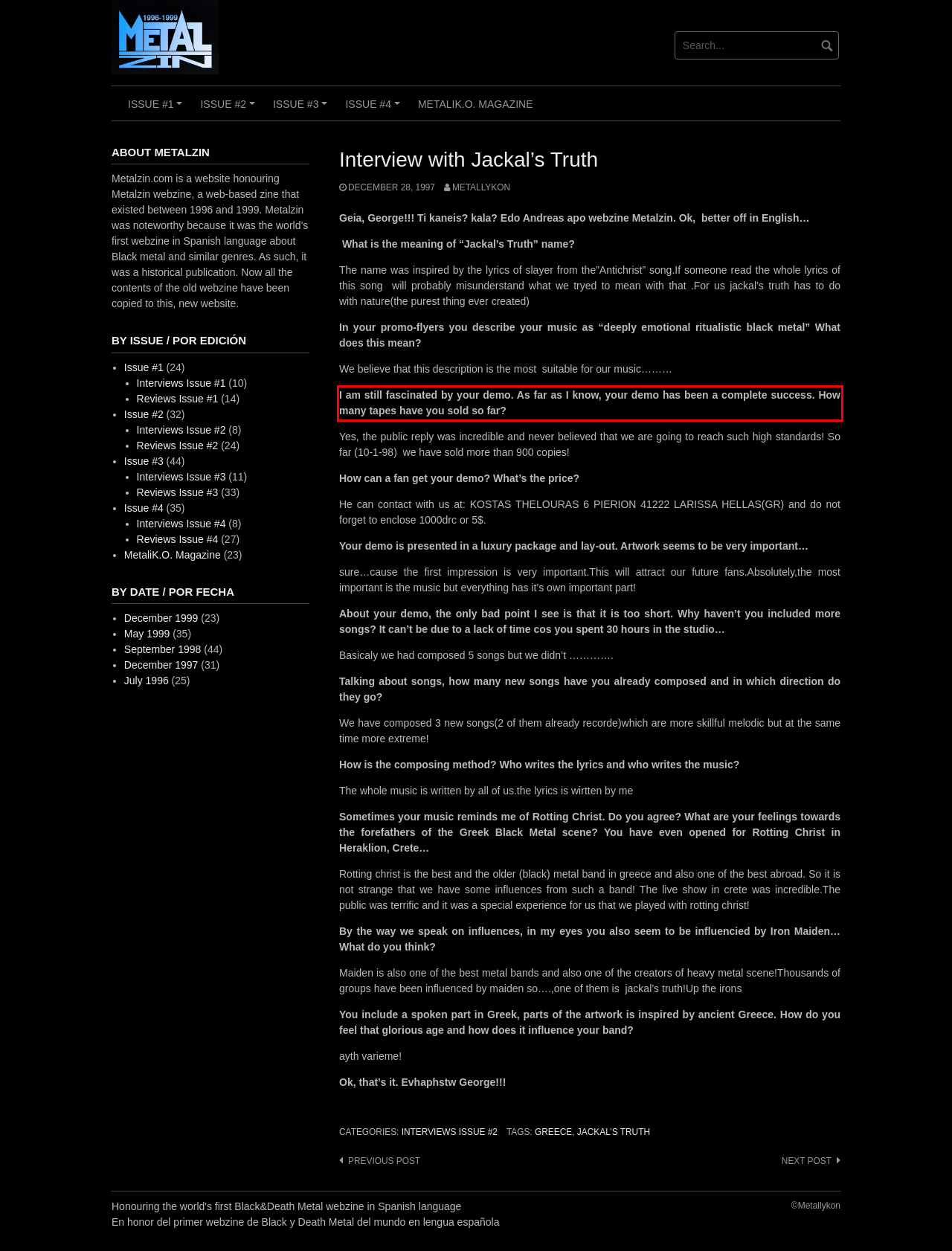Look at the webpage screenshot and recognize the text inside the red bounding box.

I am still fascinated by your demo. As far as I know, your demo has been a complete success. How many tapes have you sold so far?